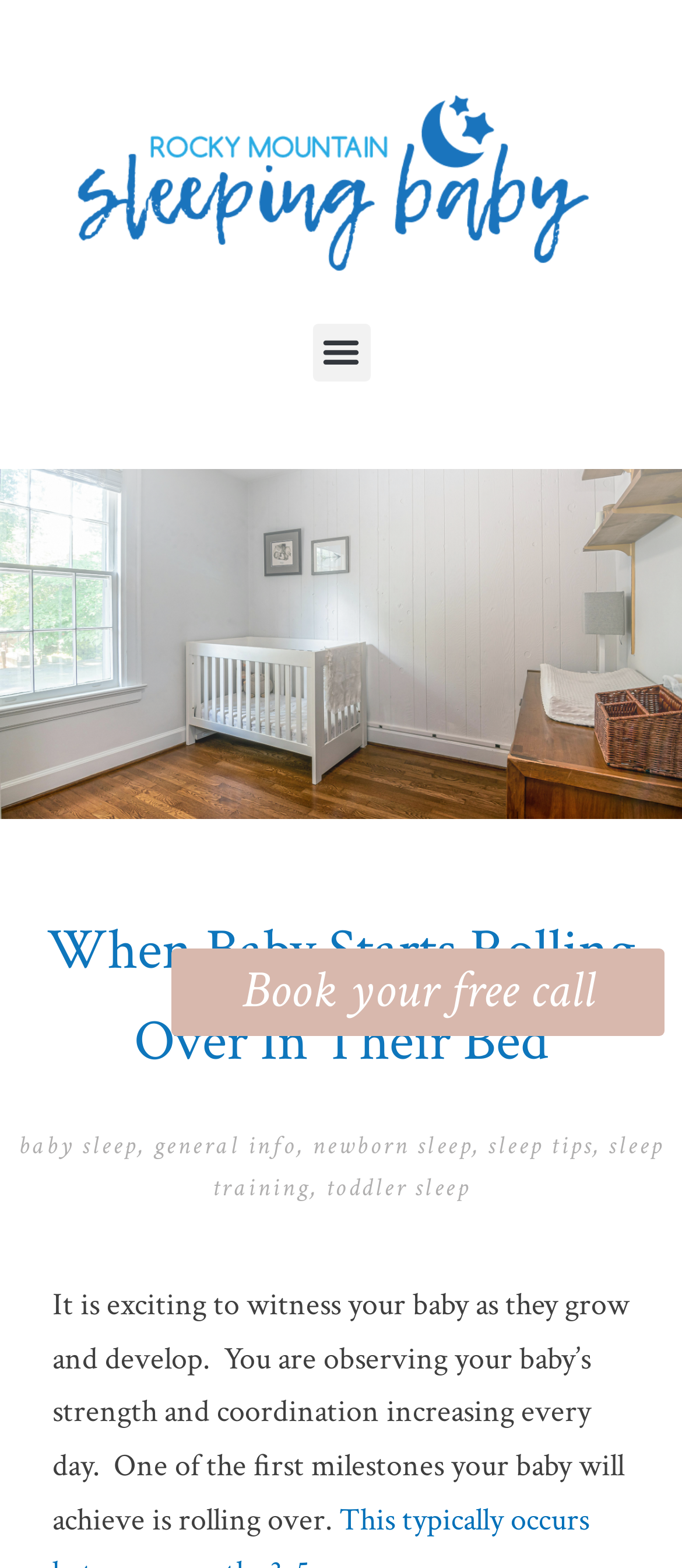Determine which piece of text is the heading of the webpage and provide it.

When Baby Starts Rolling Over In Their Bed